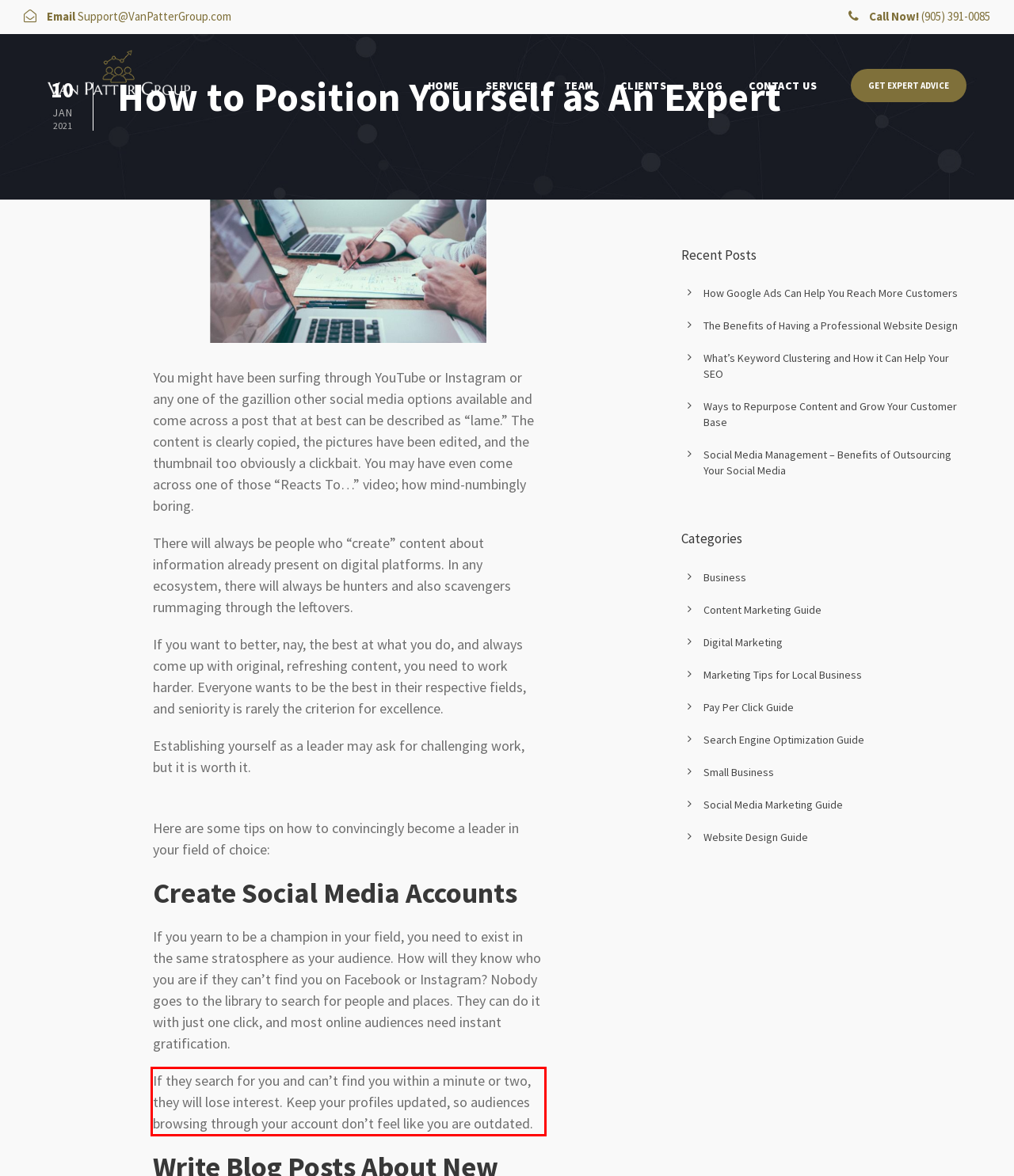Please extract the text content within the red bounding box on the webpage screenshot using OCR.

If they search for you and can’t find you within a minute or two, they will lose interest. Keep your profiles updated, so audiences browsing through your account don’t feel like you are outdated.